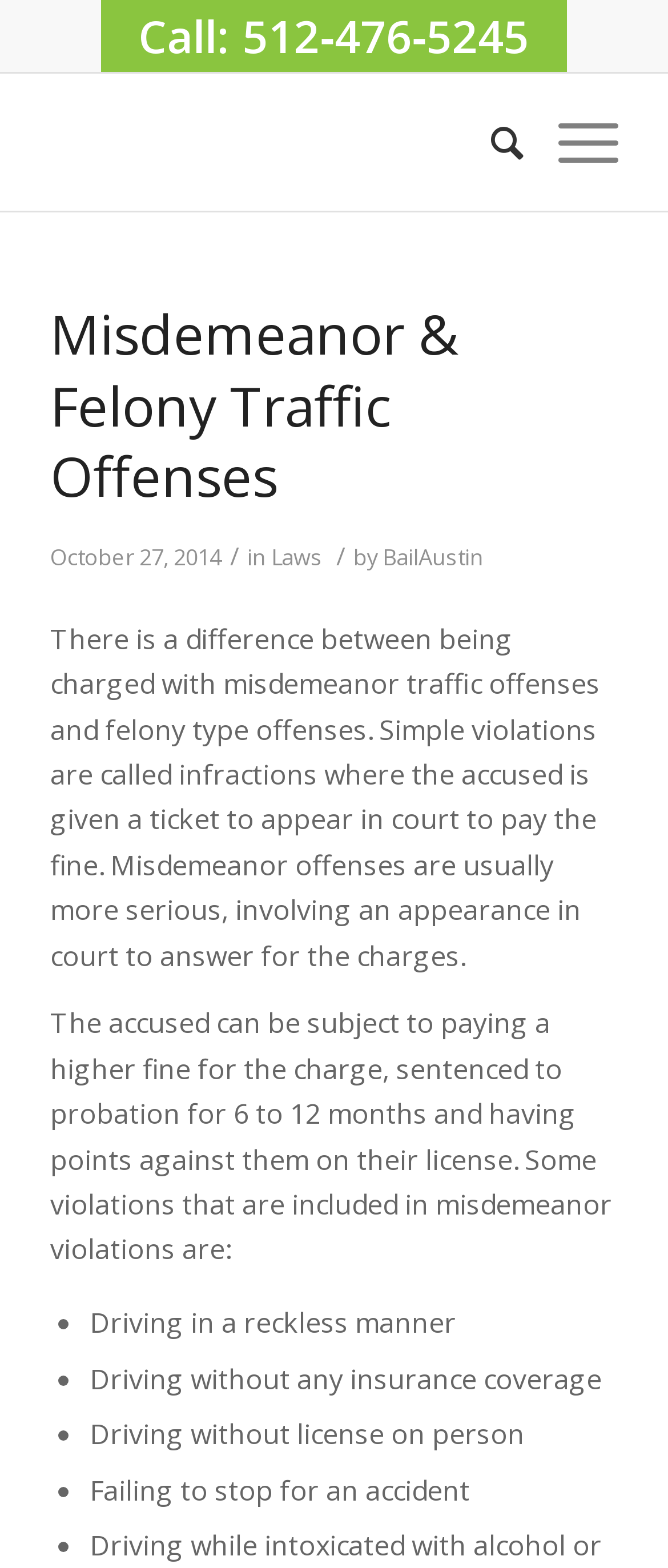What is an example of a misdemeanor violation?
Please answer the question as detailed as possible.

I found this example by looking at the list of violations on the webpage, which includes 'Driving without any insurance coverage' as one of the examples of misdemeanor violations.